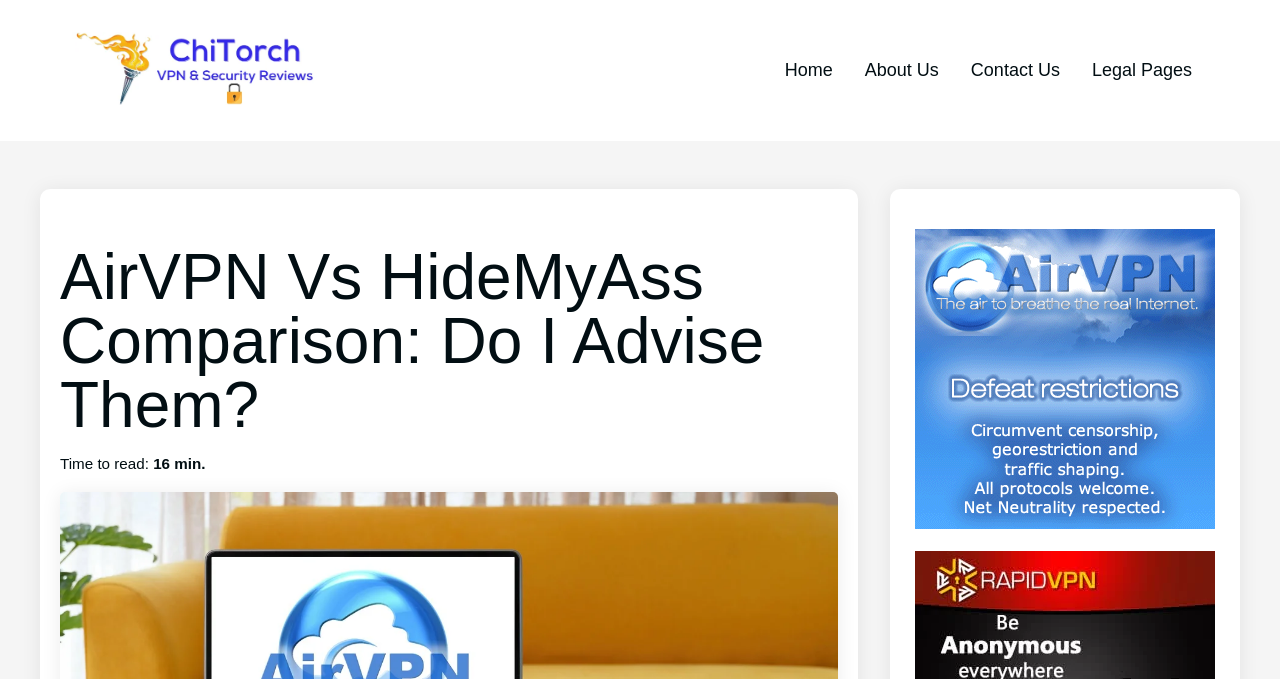Use a single word or phrase to answer the question:
What is the purpose of the webpage?

VPN comparison